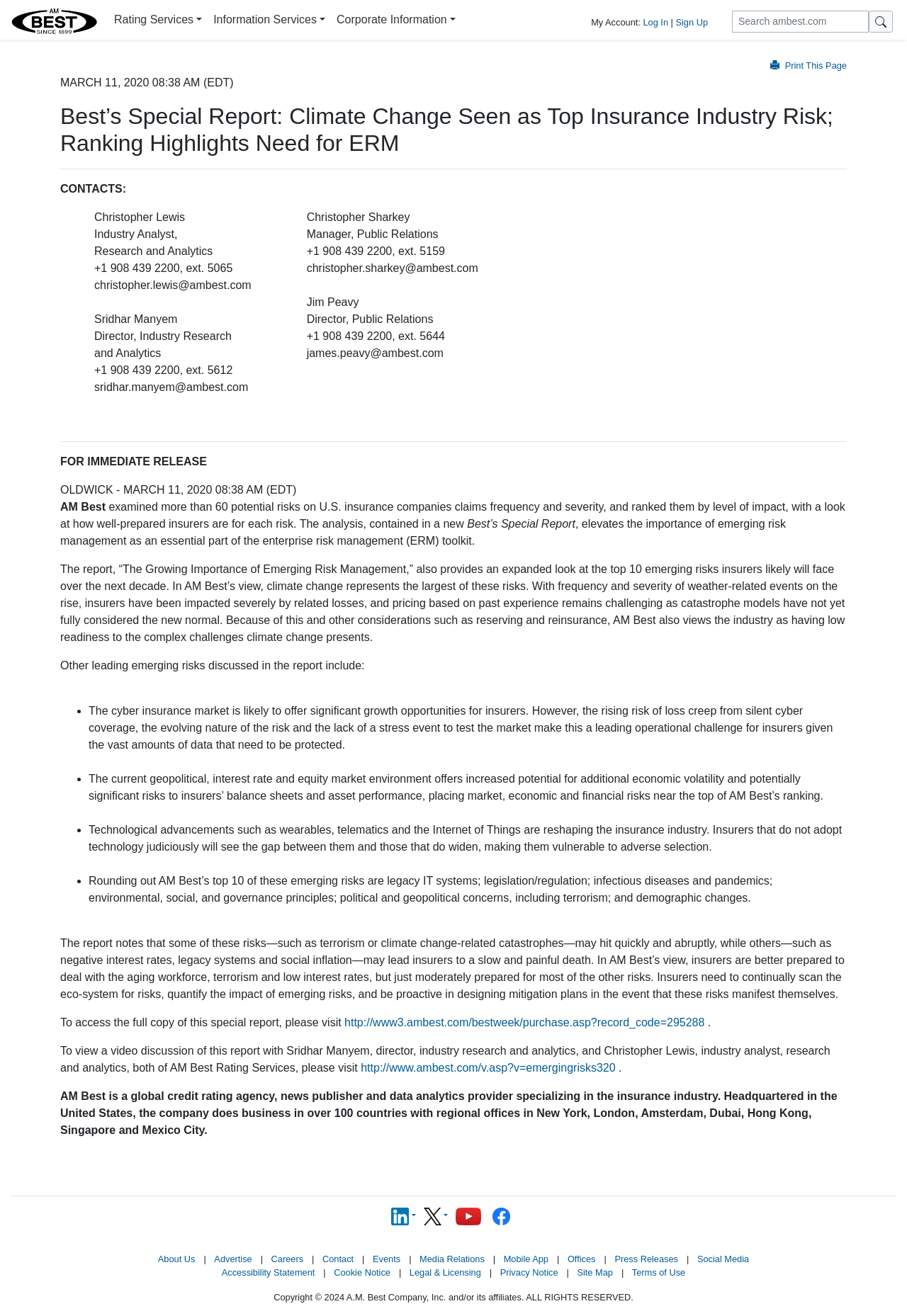Locate the bounding box coordinates of the element that needs to be clicked to carry out the instruction: "Contact Christopher Lewis". The coordinates should be given as four float numbers ranging from 0 to 1, i.e., [left, top, right, bottom].

[0.104, 0.16, 0.204, 0.169]